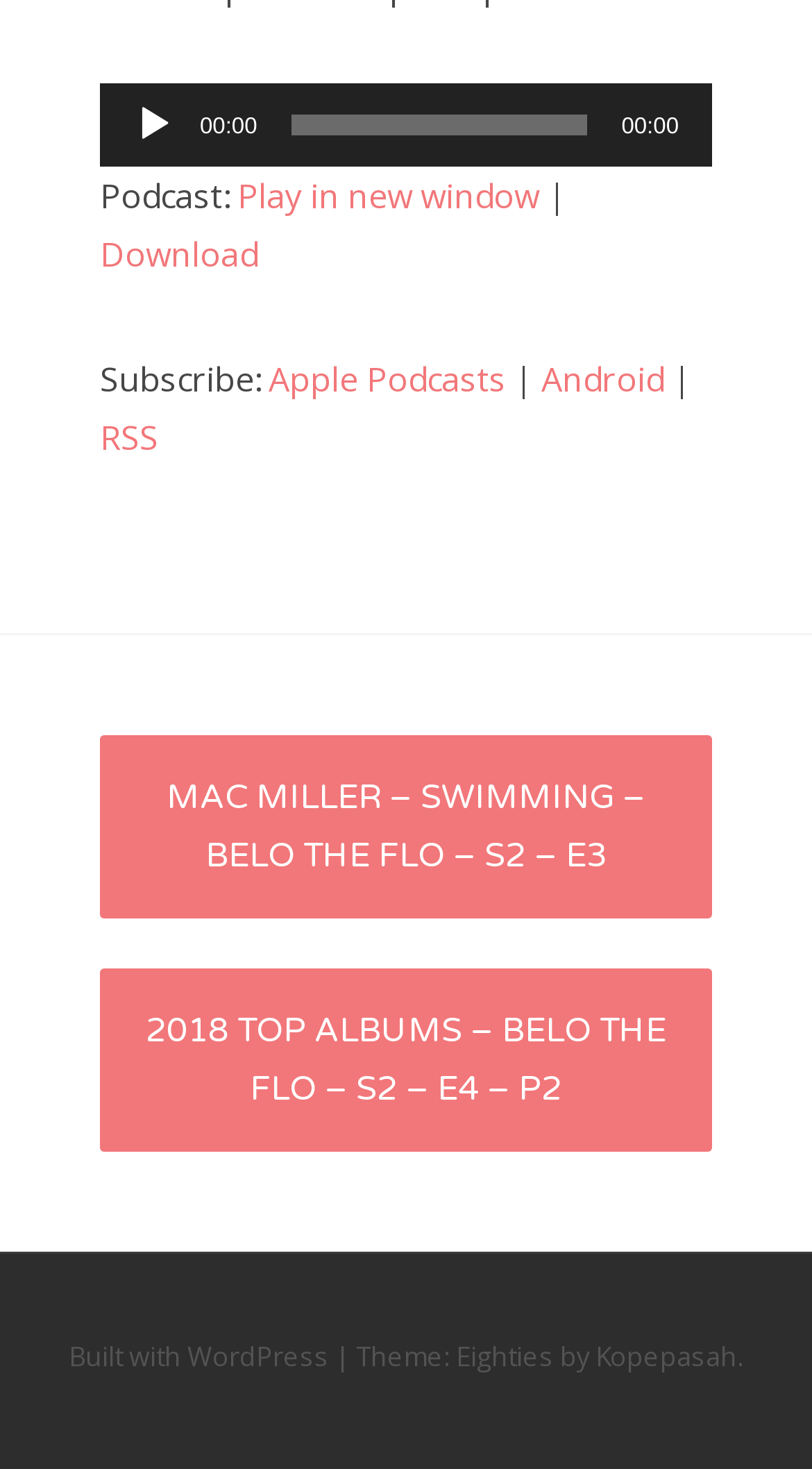Give a short answer to this question using one word or a phrase:
How many navigation links are available?

2